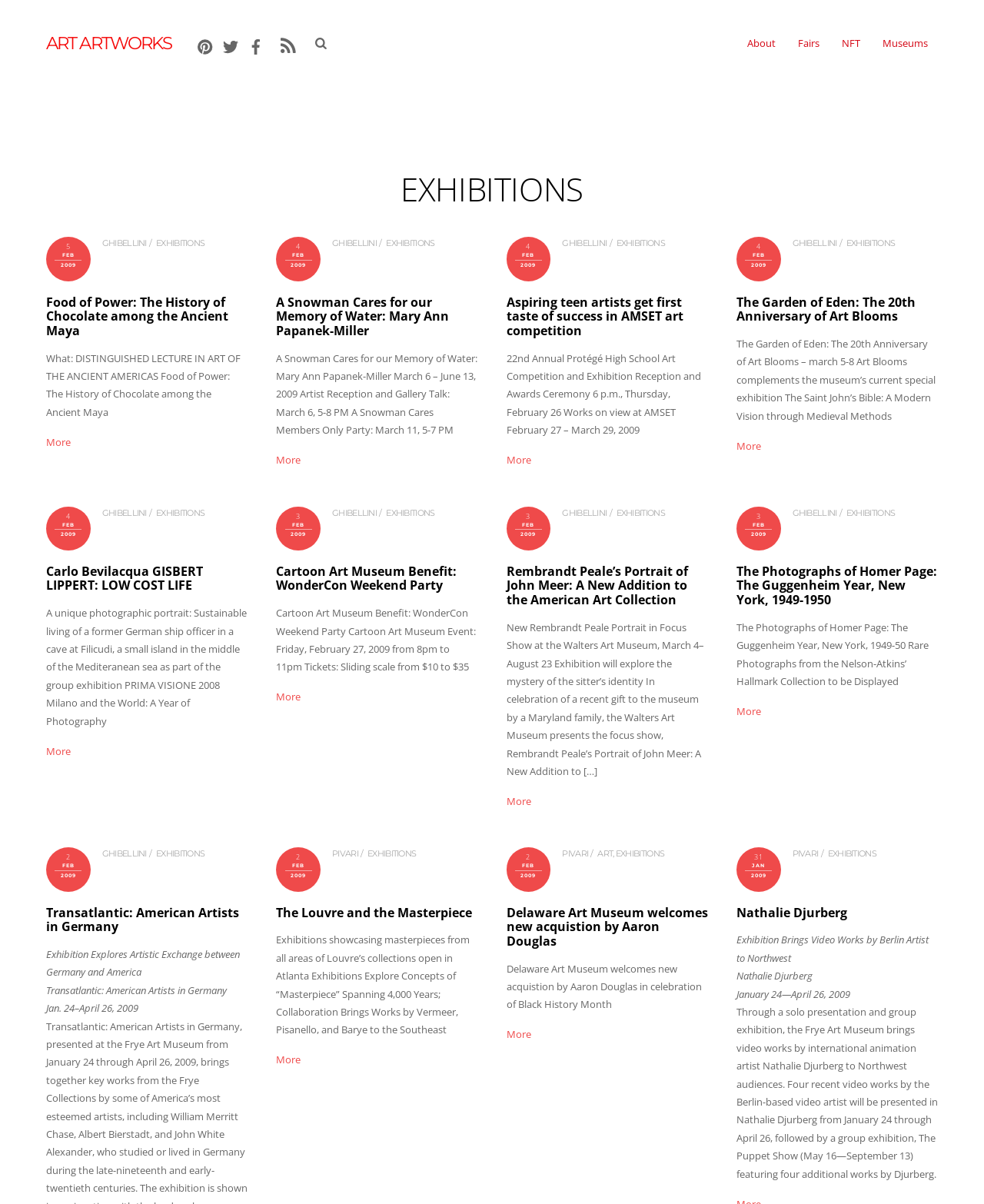Please specify the bounding box coordinates for the clickable region that will help you carry out the instruction: "View exhibitions by GHIBELLINI".

[0.104, 0.198, 0.149, 0.206]